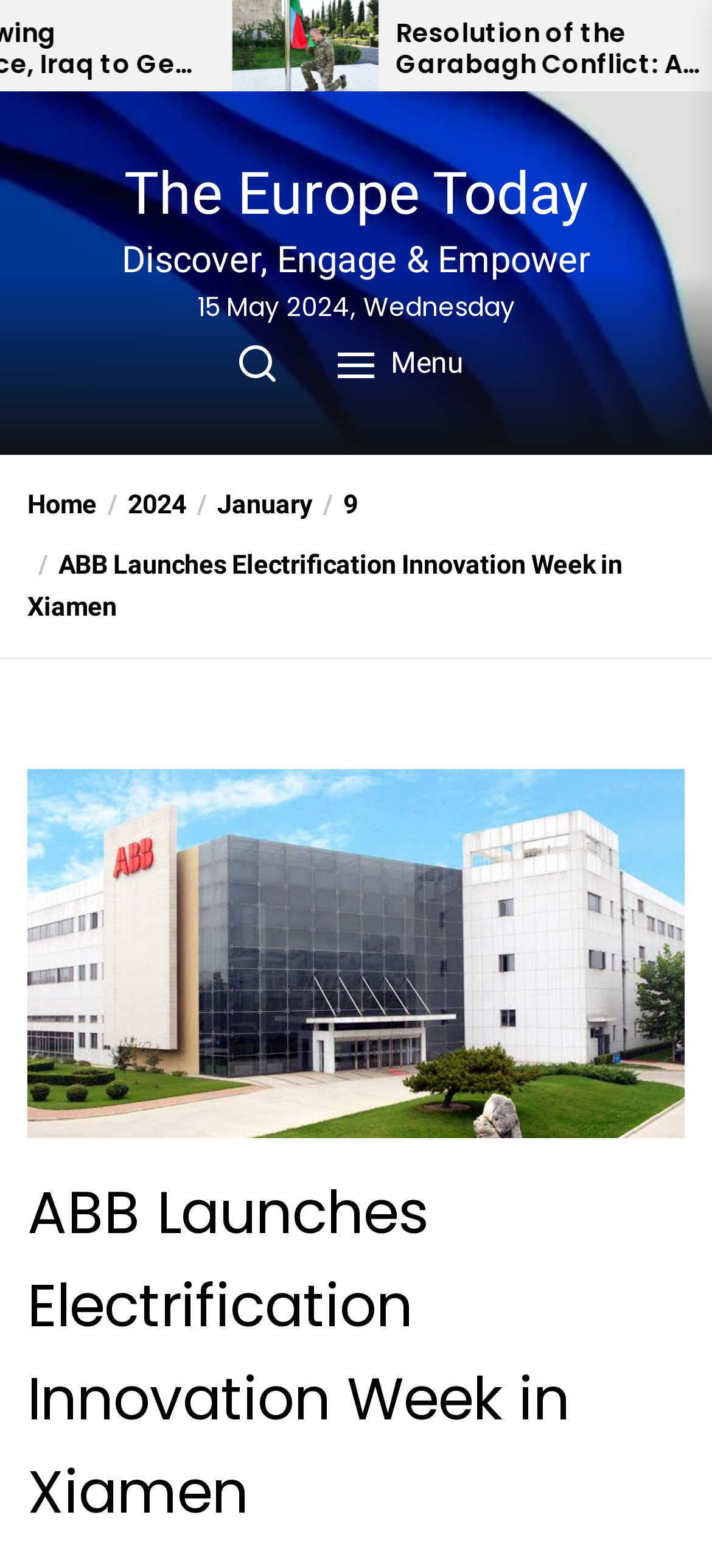Please mark the clickable region by giving the bounding box coordinates needed to complete this instruction: "Search for something".

[0.297, 0.209, 0.426, 0.256]